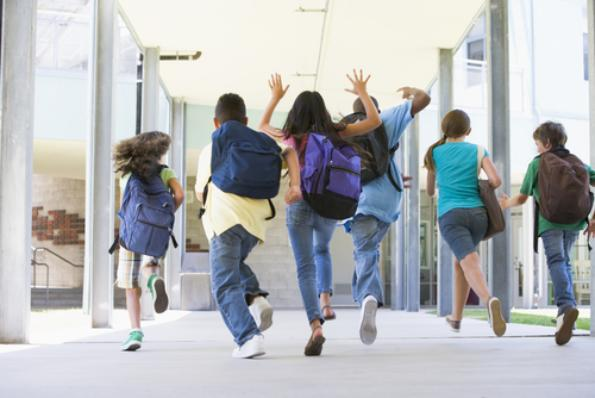Analyze the image and give a detailed response to the question:
What type of environment is depicted?

The image shows an open space with natural light, which is characteristic of a modern educational environment, suggesting that the scene is set in a contemporary school.